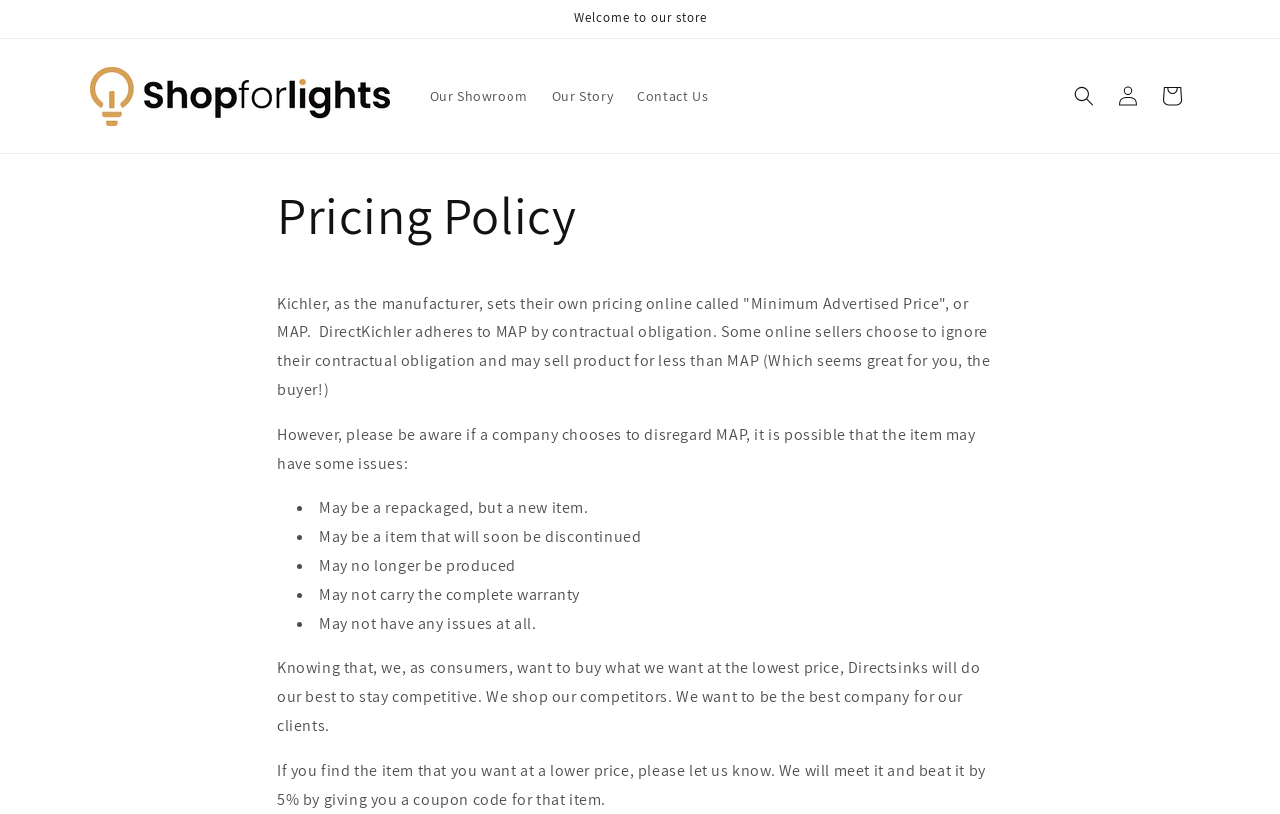Using the provided description Contact Us, find the bounding box coordinates for the UI element. Provide the coordinates in (top-left x, top-left y, bottom-right x, bottom-right y) format, ensuring all values are between 0 and 1.

[0.488, 0.092, 0.563, 0.144]